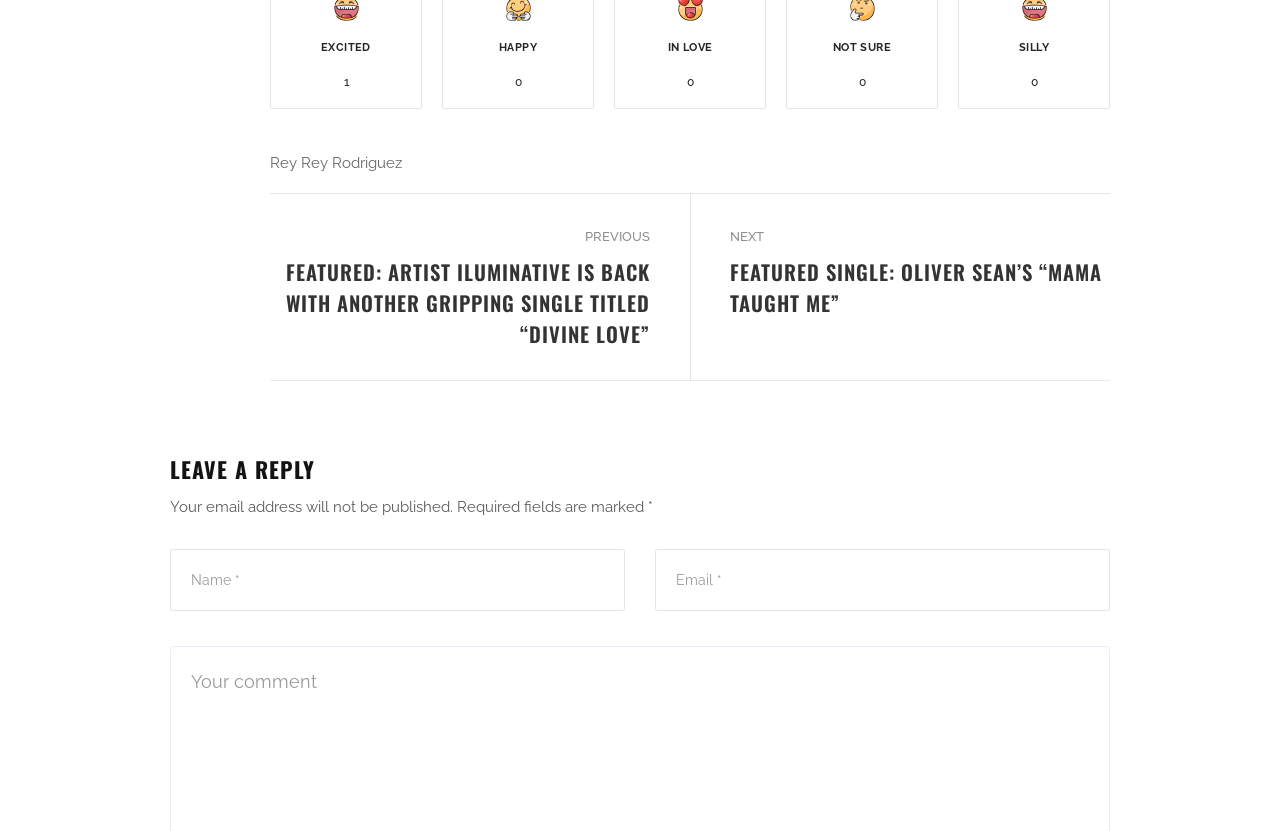Find the bounding box coordinates for the HTML element described in this sentence: "name="email" placeholder="Email *"". Provide the coordinates as four float numbers between 0 and 1, in the format [left, top, right, bottom].

[0.512, 0.66, 0.867, 0.735]